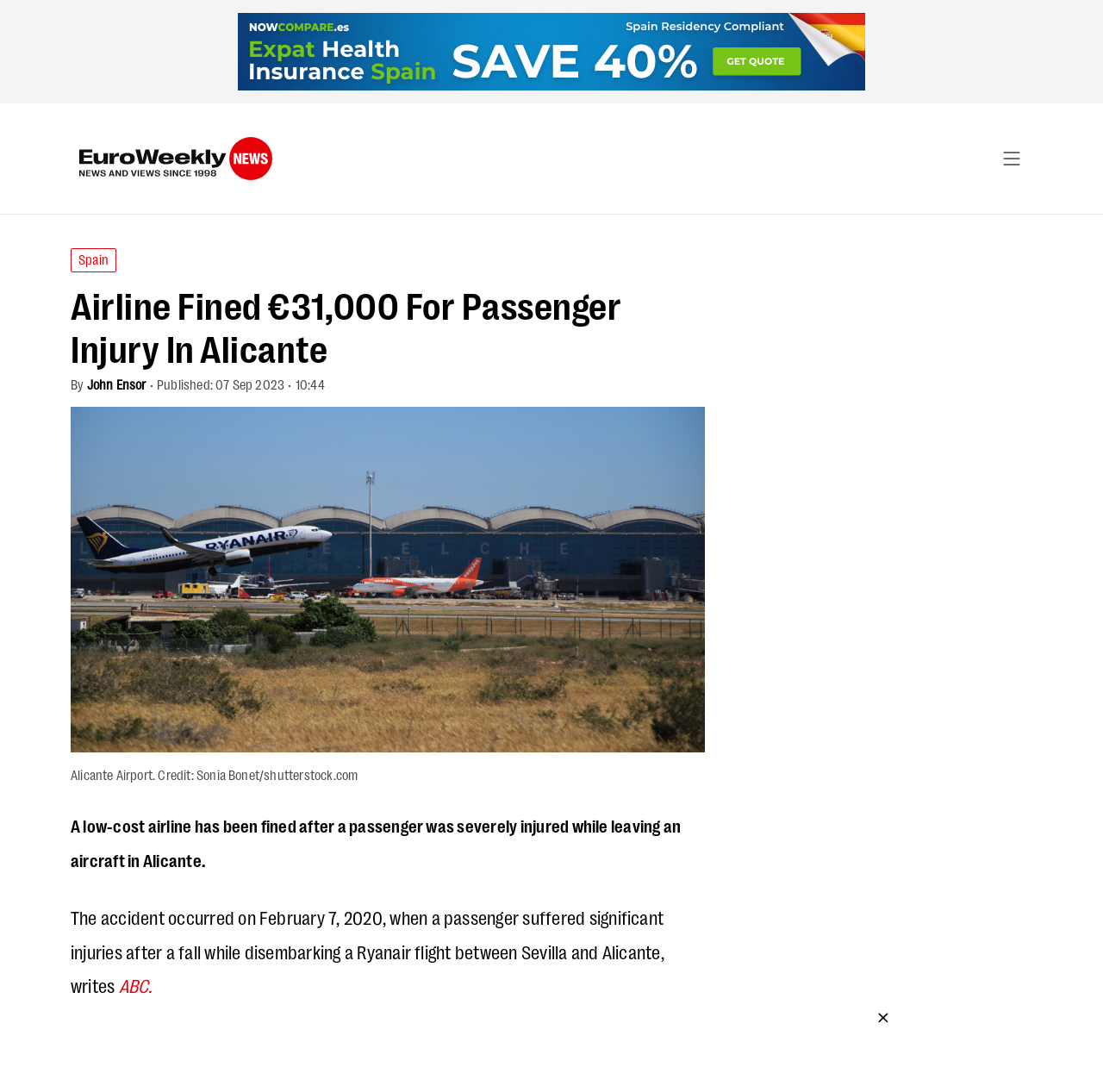Provide the bounding box coordinates of the HTML element this sentence describes: "John Ensor". The bounding box coordinates consist of four float numbers between 0 and 1, i.e., [left, top, right, bottom].

[0.079, 0.344, 0.132, 0.359]